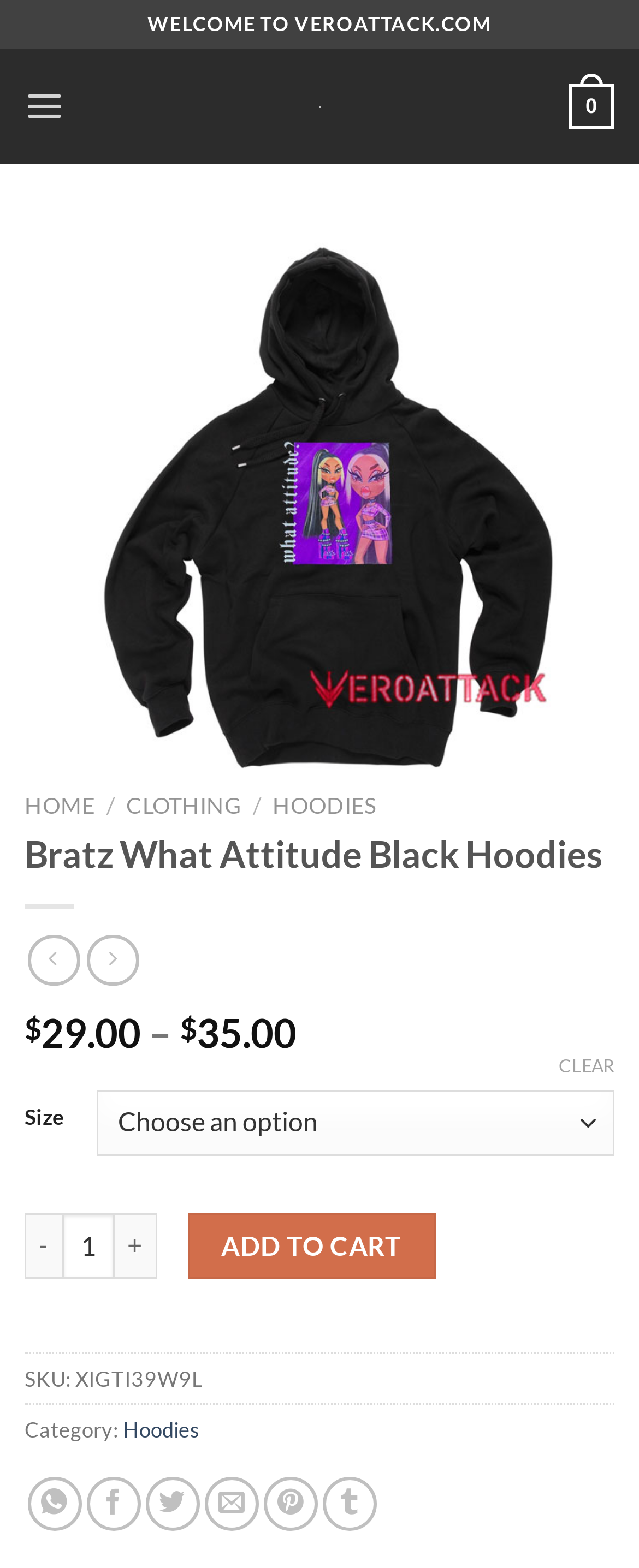Locate the bounding box coordinates of the clickable region necessary to complete the following instruction: "Select a size from the dropdown". Provide the coordinates in the format of four float numbers between 0 and 1, i.e., [left, top, right, bottom].

[0.151, 0.695, 0.962, 0.737]